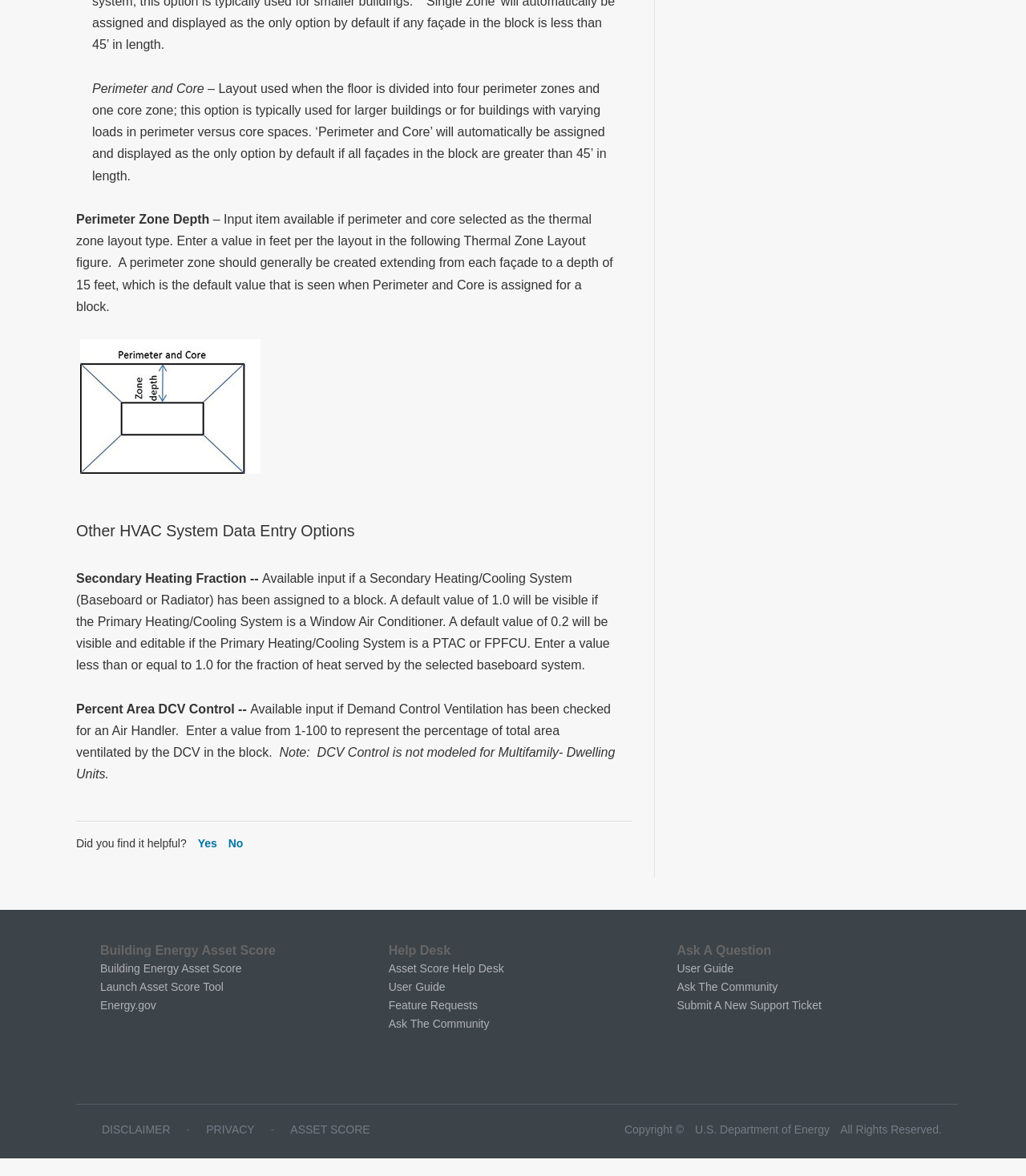Given the following UI element description: "Asset Score", find the bounding box coordinates in the webpage screenshot.

[0.283, 0.955, 0.361, 0.966]